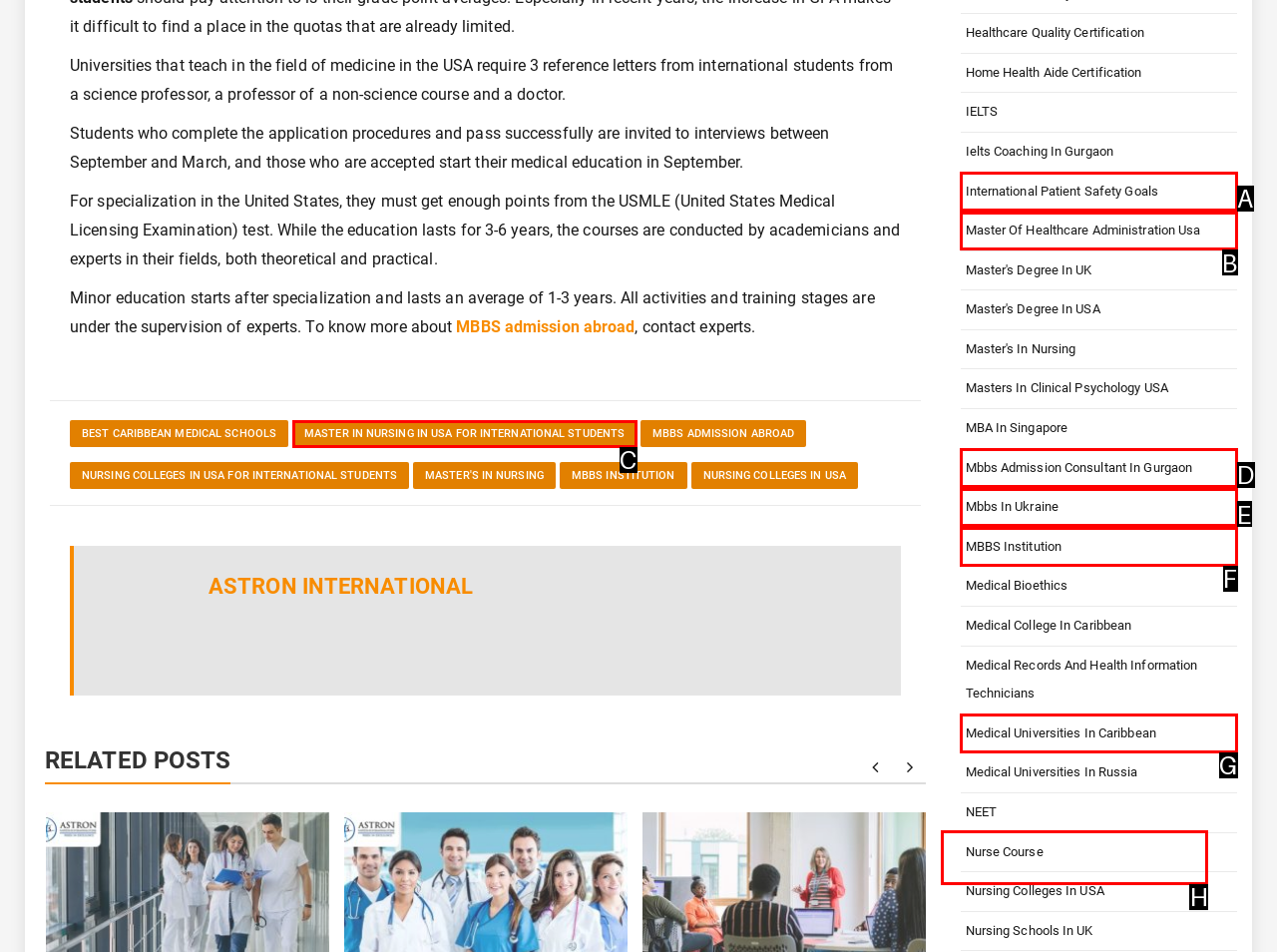Identify the correct letter of the UI element to click for this task: Check out the article about Trauma Nurse…… A Priority in Healthcare Sector
Respond with the letter from the listed options.

H